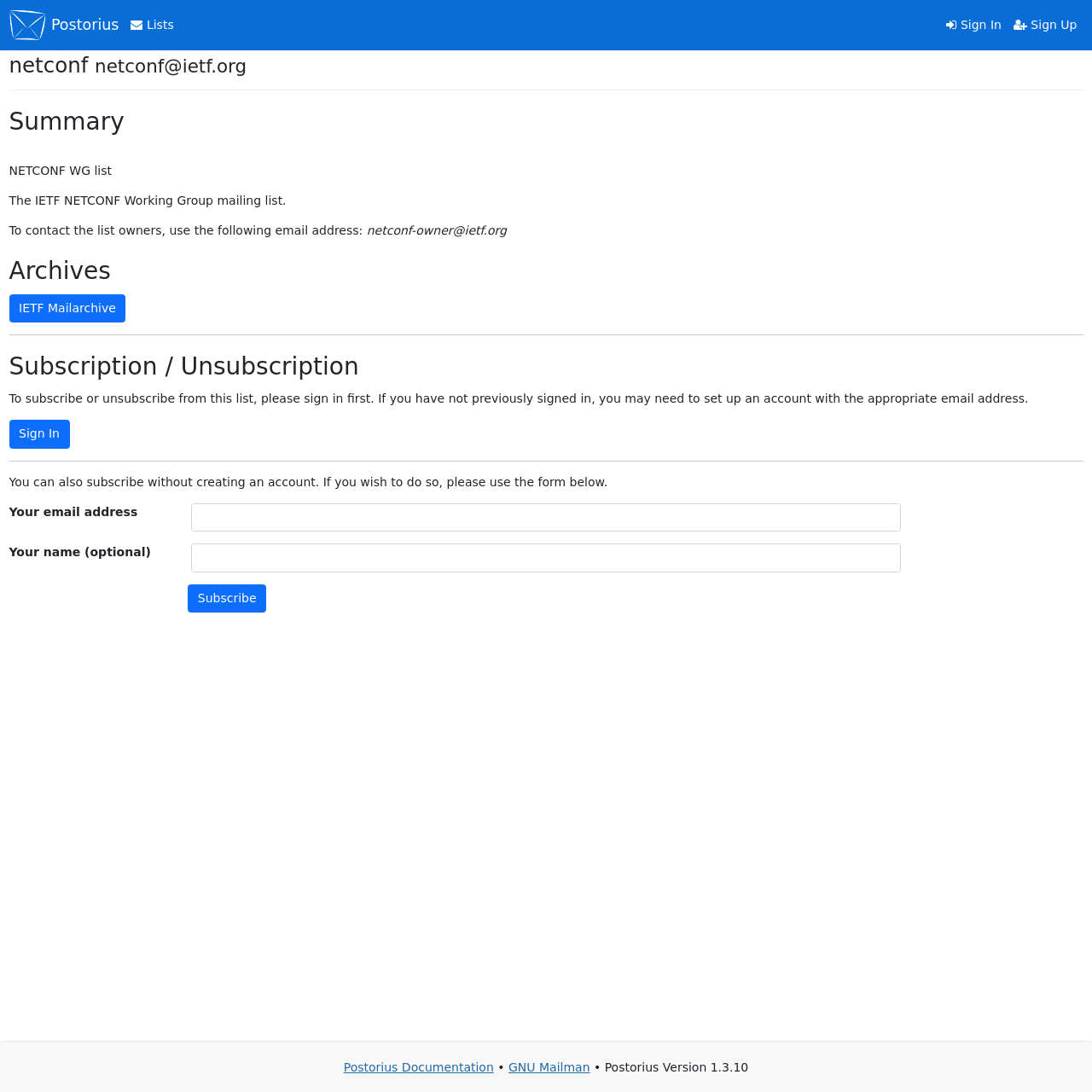Can you find the bounding box coordinates for the element to click on to achieve the instruction: "Click the Mailman logo"?

[0.008, 0.009, 0.042, 0.037]